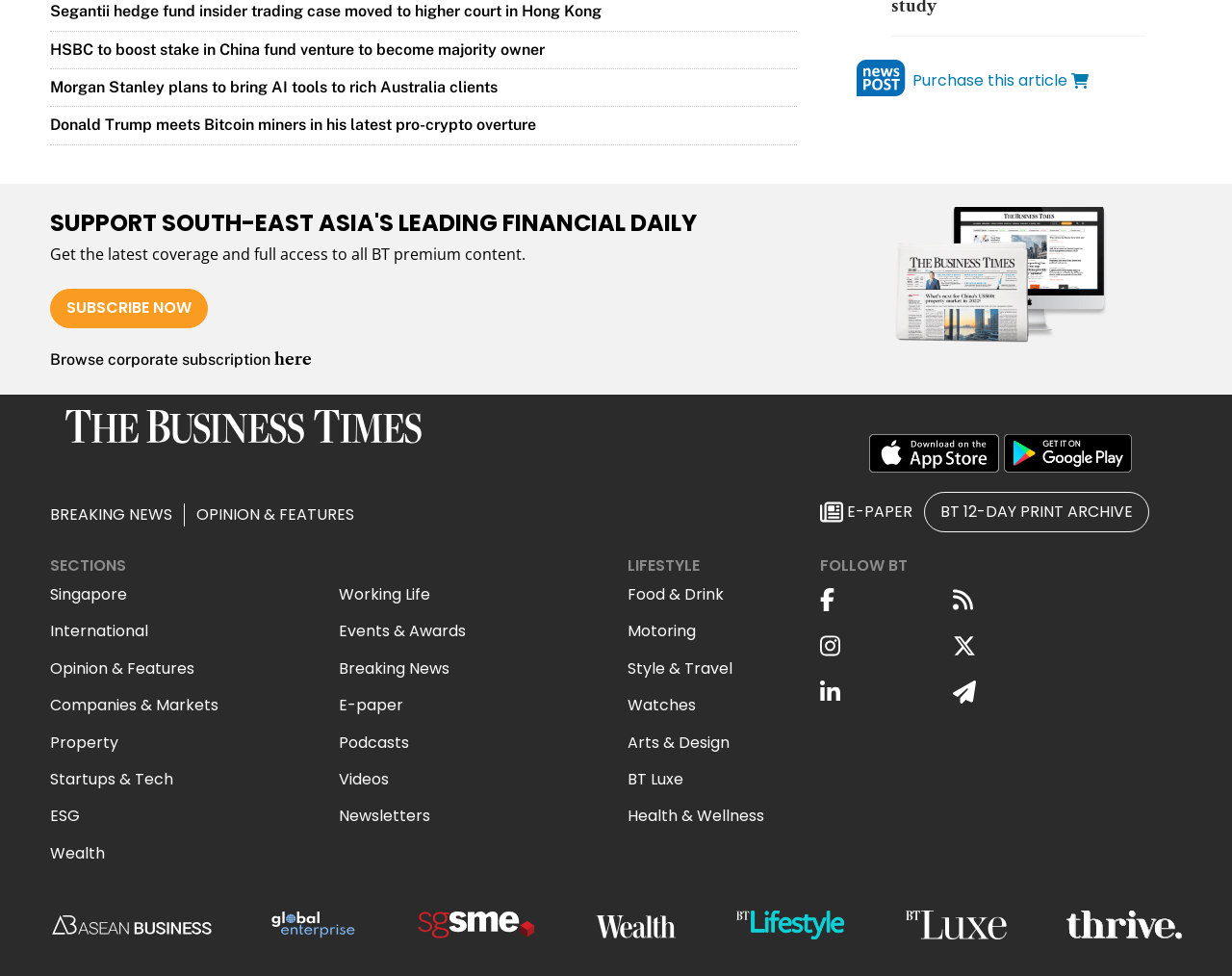Provide the bounding box coordinates of the section that needs to be clicked to accomplish the following instruction: "Read news about Segantii hedge fund insider trading case."

[0.041, 0.001, 0.647, 0.032]